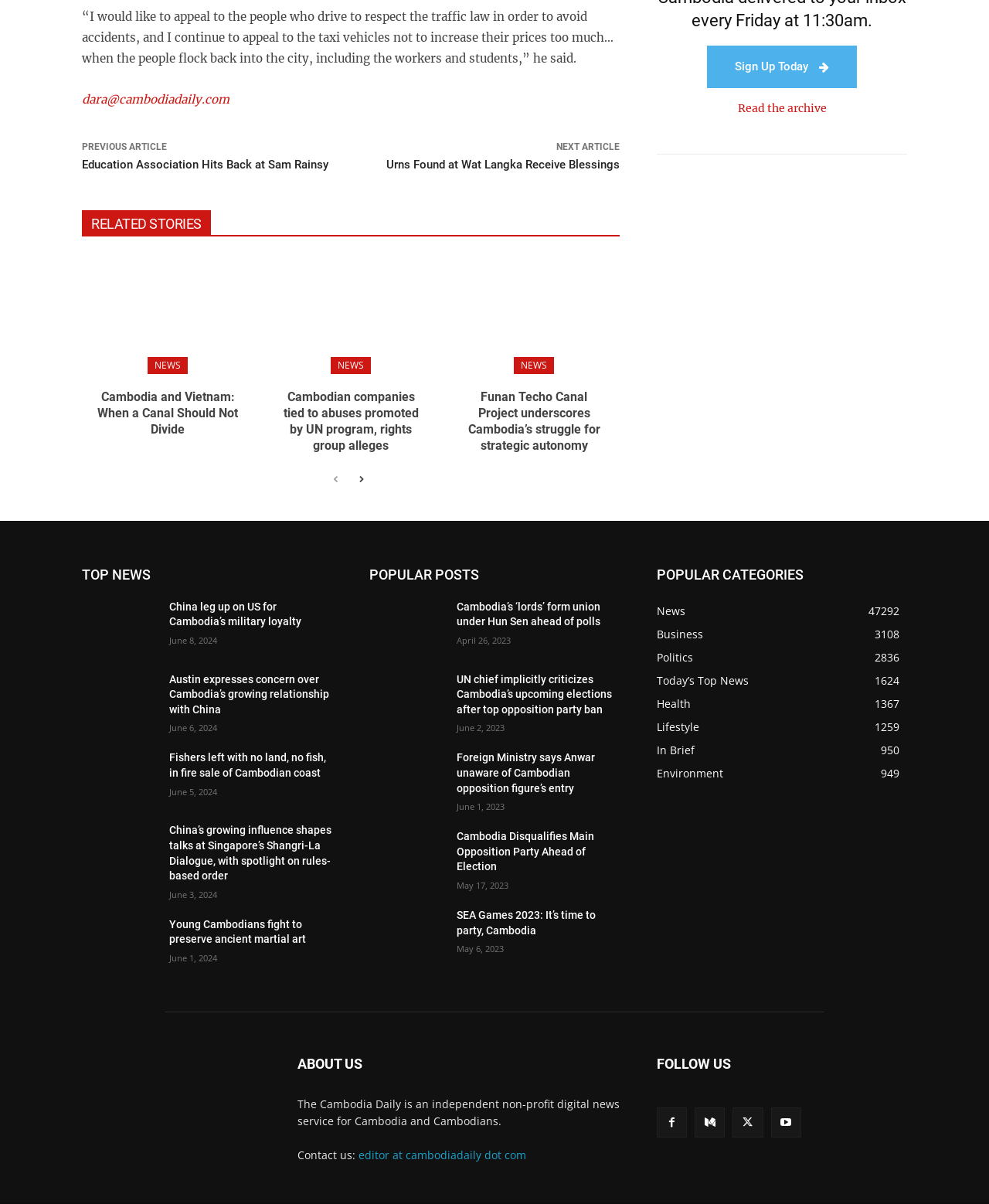What is the main topic of this webpage?
Based on the visual information, provide a detailed and comprehensive answer.

Based on the webpage's content, it appears to be a news website, with various news articles and headings such as 'TOP NEWS', 'RELATED STORIES', and 'POPULAR POSTS'.